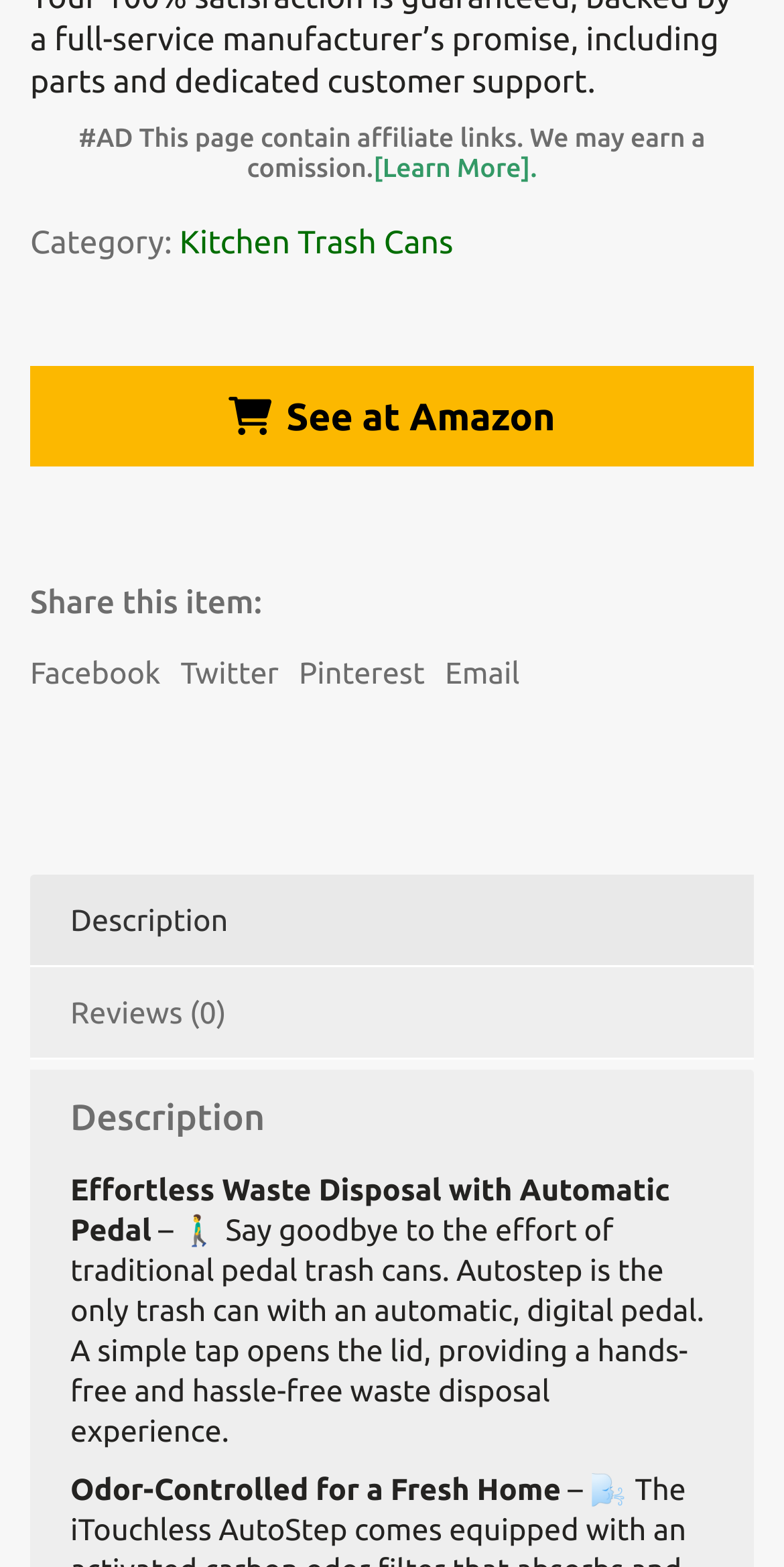Please specify the bounding box coordinates of the area that should be clicked to accomplish the following instruction: "Learn more about affiliate links". The coordinates should consist of four float numbers between 0 and 1, i.e., [left, top, right, bottom].

[0.476, 0.098, 0.685, 0.117]